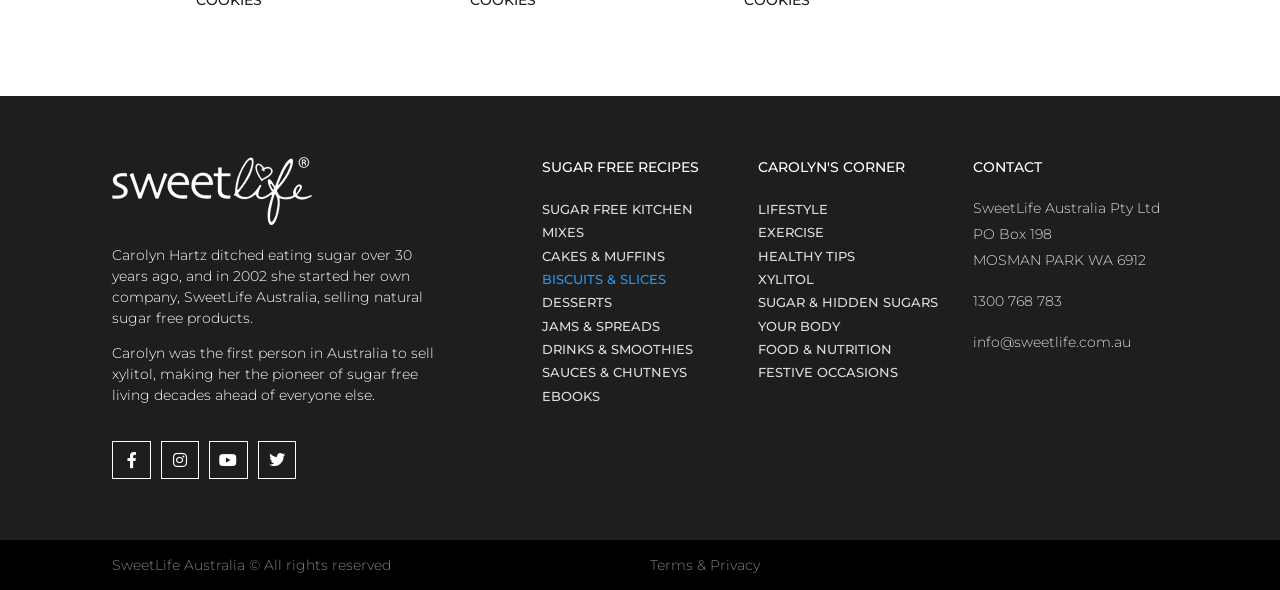Identify the bounding box coordinates of the specific part of the webpage to click to complete this instruction: "Read Carolyn's corner".

[0.592, 0.266, 0.744, 0.301]